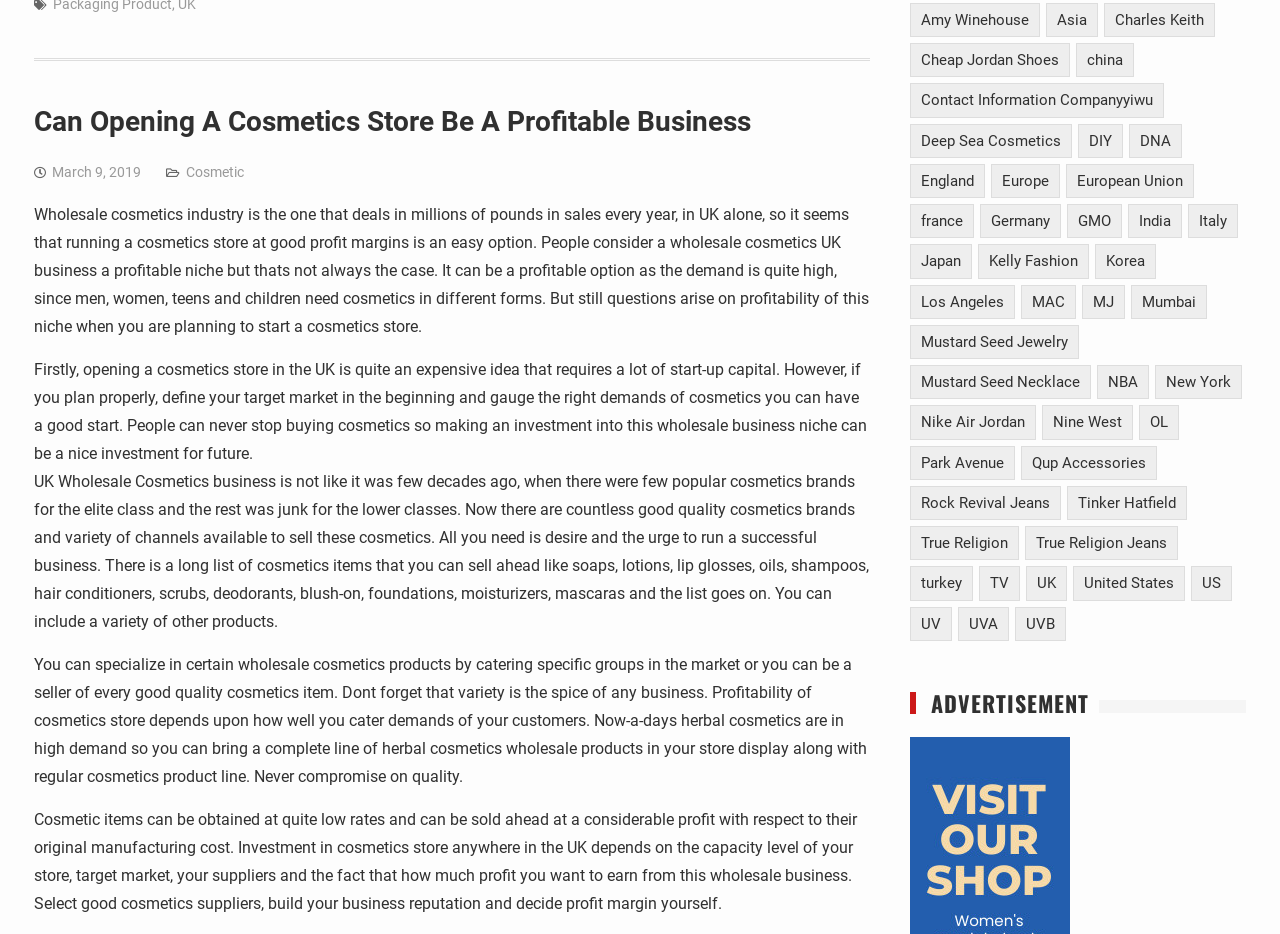What is the current trend in the cosmetics industry?
Provide a fully detailed and comprehensive answer to the question.

The article mentions that 'herbal cosmetics are in high demand' which suggests that there is a current trend towards herbal and natural cosmetics products.